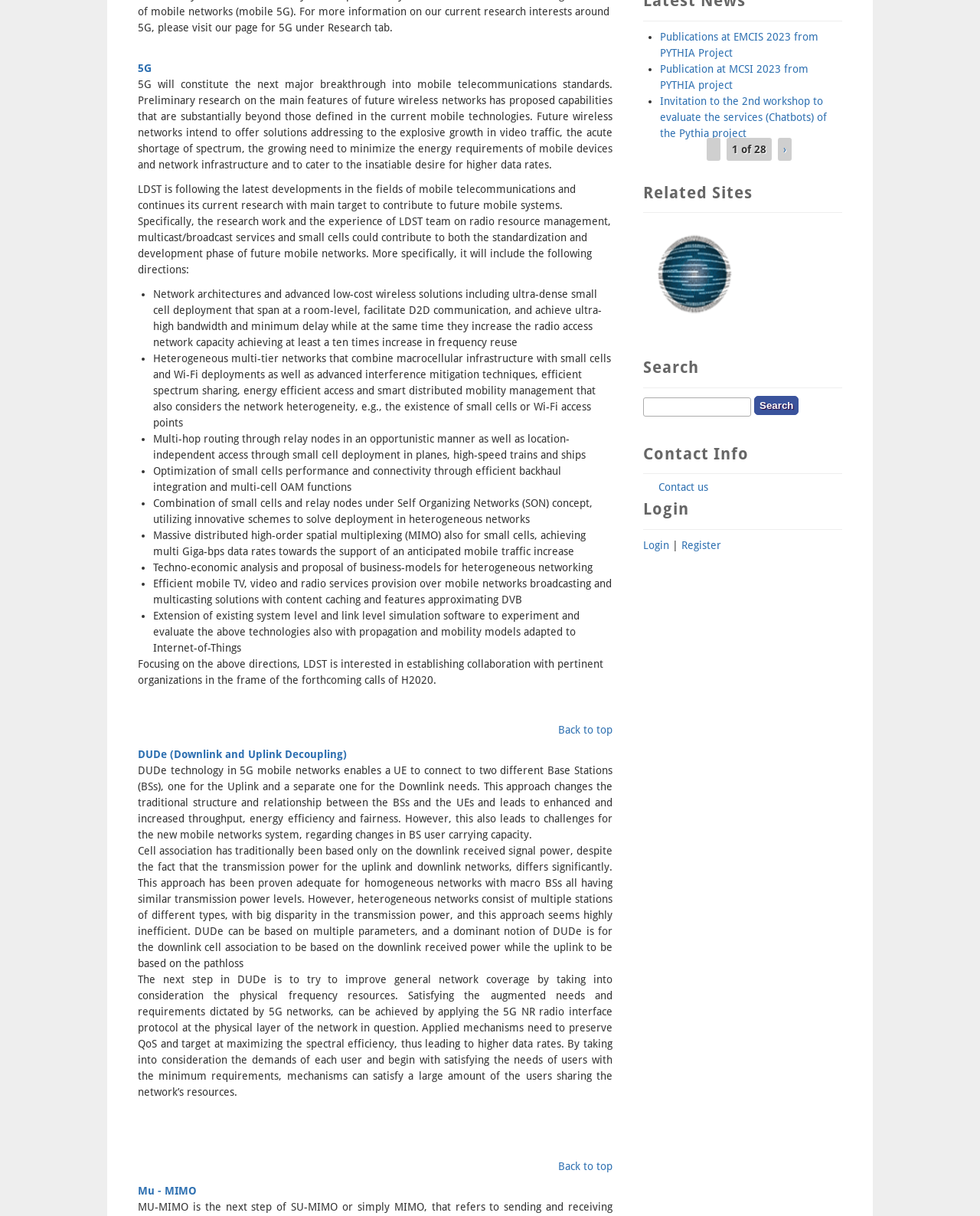Bounding box coordinates should be in the format (top-left x, top-left y, bottom-right x, bottom-right y) and all values should be floating point numbers between 0 and 1. Determine the bounding box coordinate for the UI element described as: Contact us

[0.672, 0.396, 0.723, 0.405]